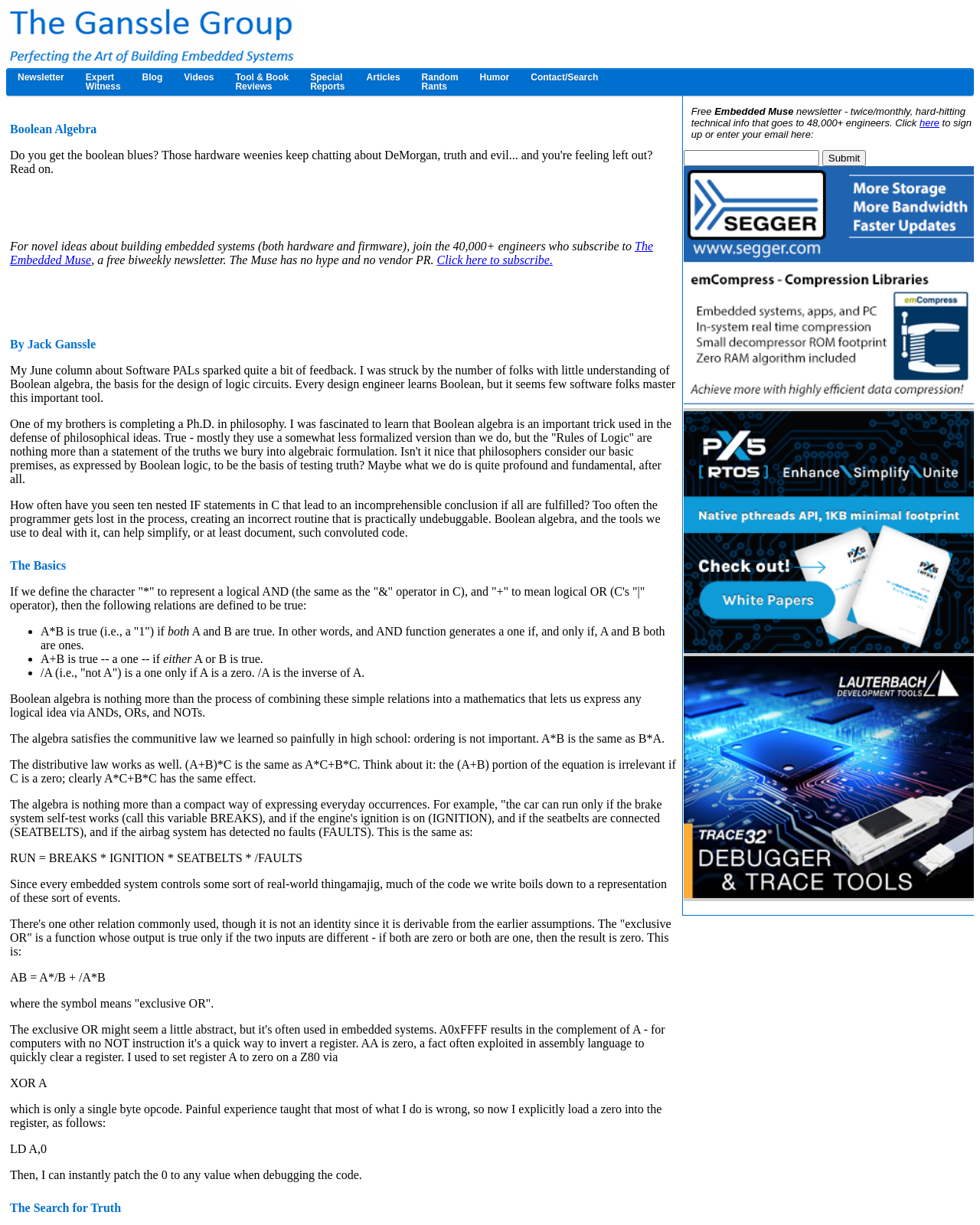Identify the coordinates of the bounding box for the element that must be clicked to accomplish the instruction: "Subscribe to the newsletter".

[0.446, 0.207, 0.564, 0.218]